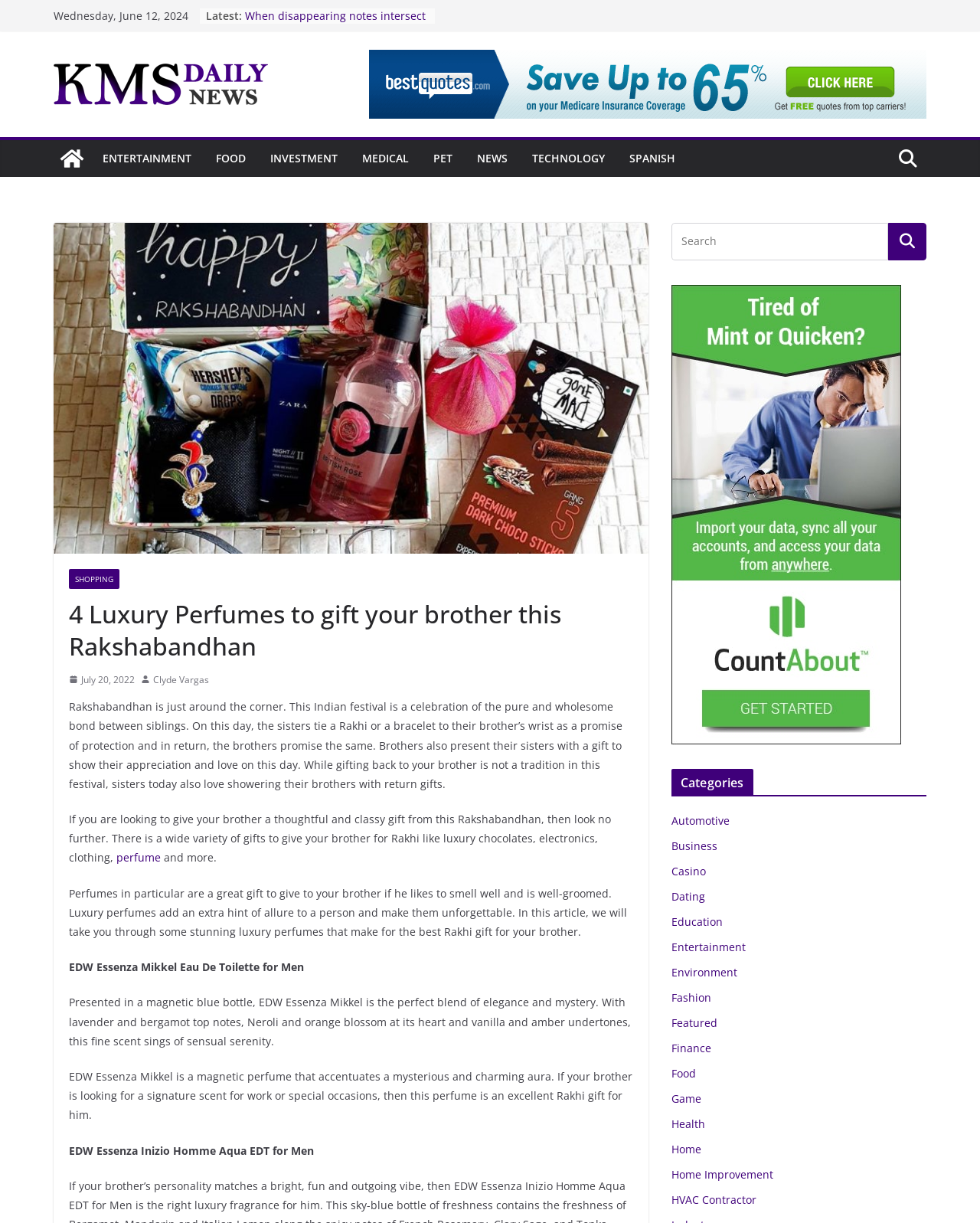Please determine the bounding box coordinates of the element's region to click for the following instruction: "Read the article about '4 Luxury Perfumes to gift your brother this Rakshabandhan'".

[0.07, 0.489, 0.646, 0.541]